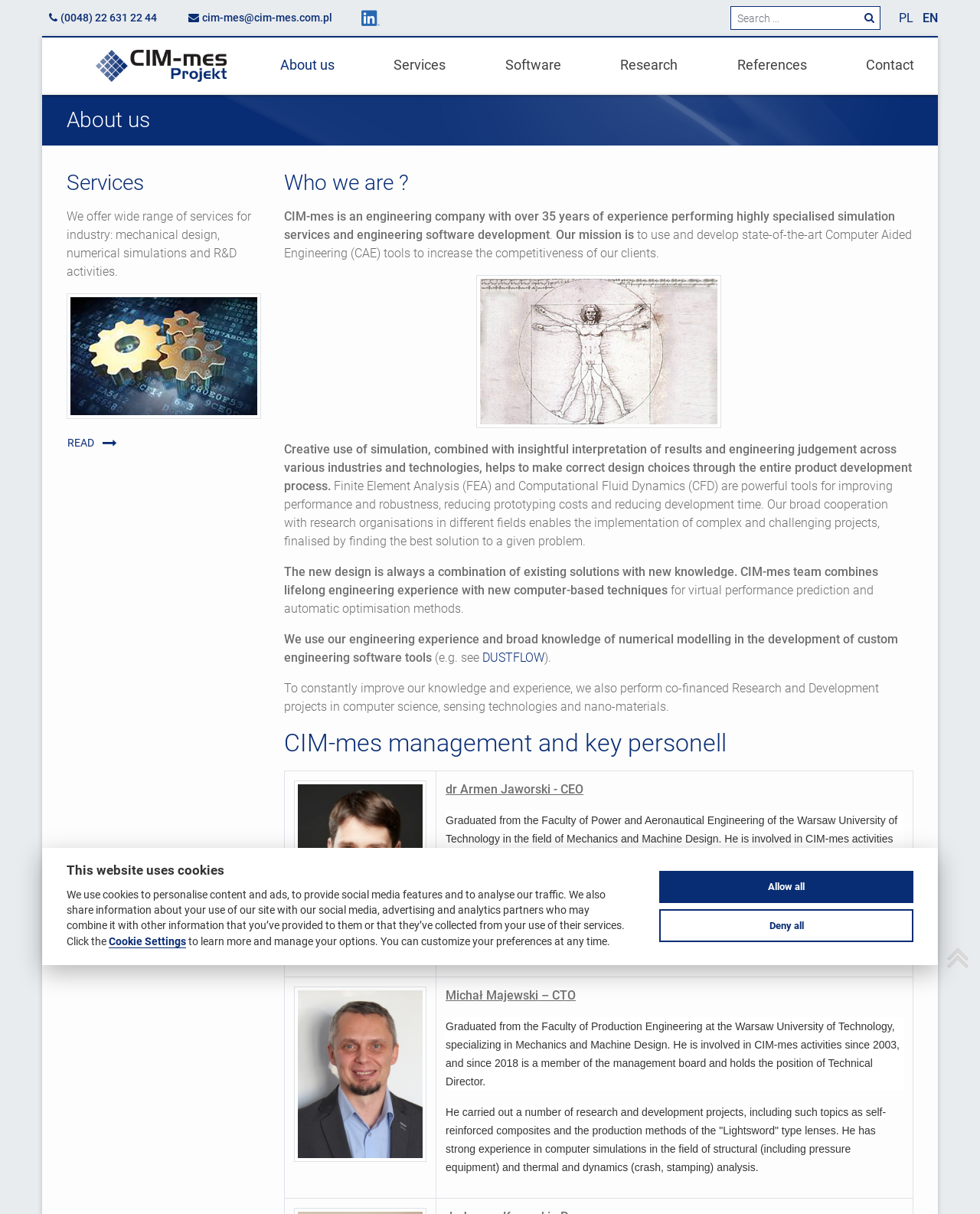Please provide the bounding box coordinates for the element that needs to be clicked to perform the instruction: "Go to the Services page". The coordinates must consist of four float numbers between 0 and 1, formatted as [left, top, right, bottom].

[0.402, 0.048, 0.455, 0.061]